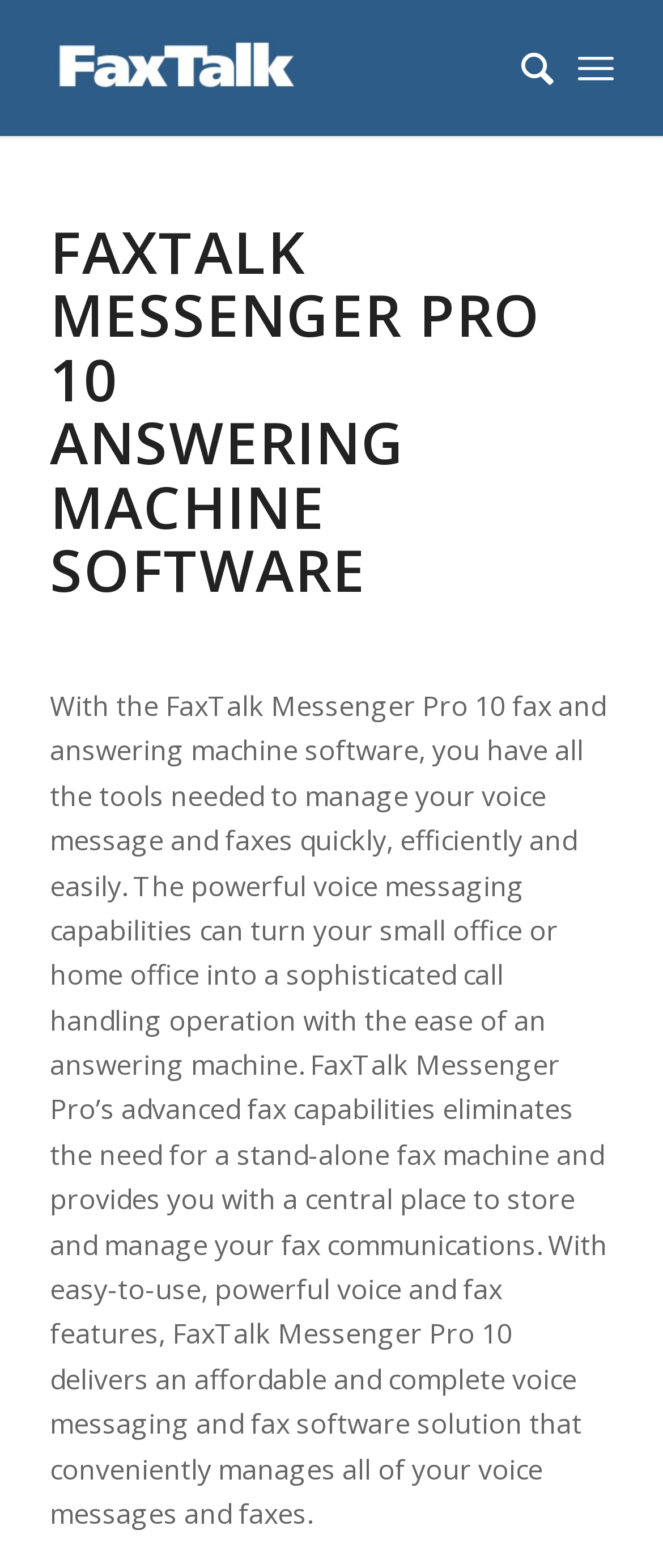Identify the main heading from the webpage and provide its text content.

FAXTALK MESSENGER PRO 10
ANSWERING MACHINE SOFTWARE